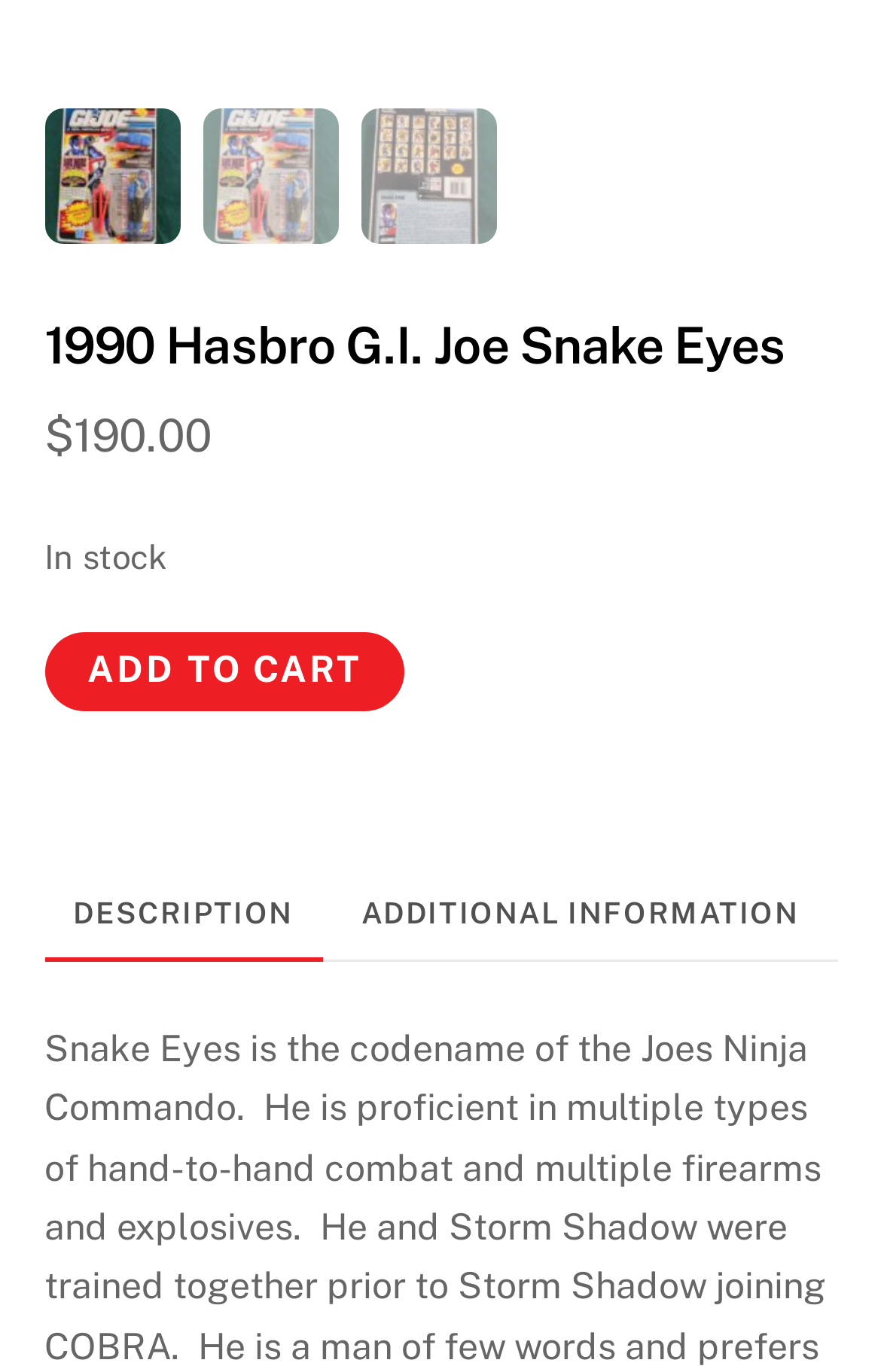What is the price of the 1990 Hasbro G.I. Joe Snake Eyes?
Answer briefly with a single word or phrase based on the image.

$190.00